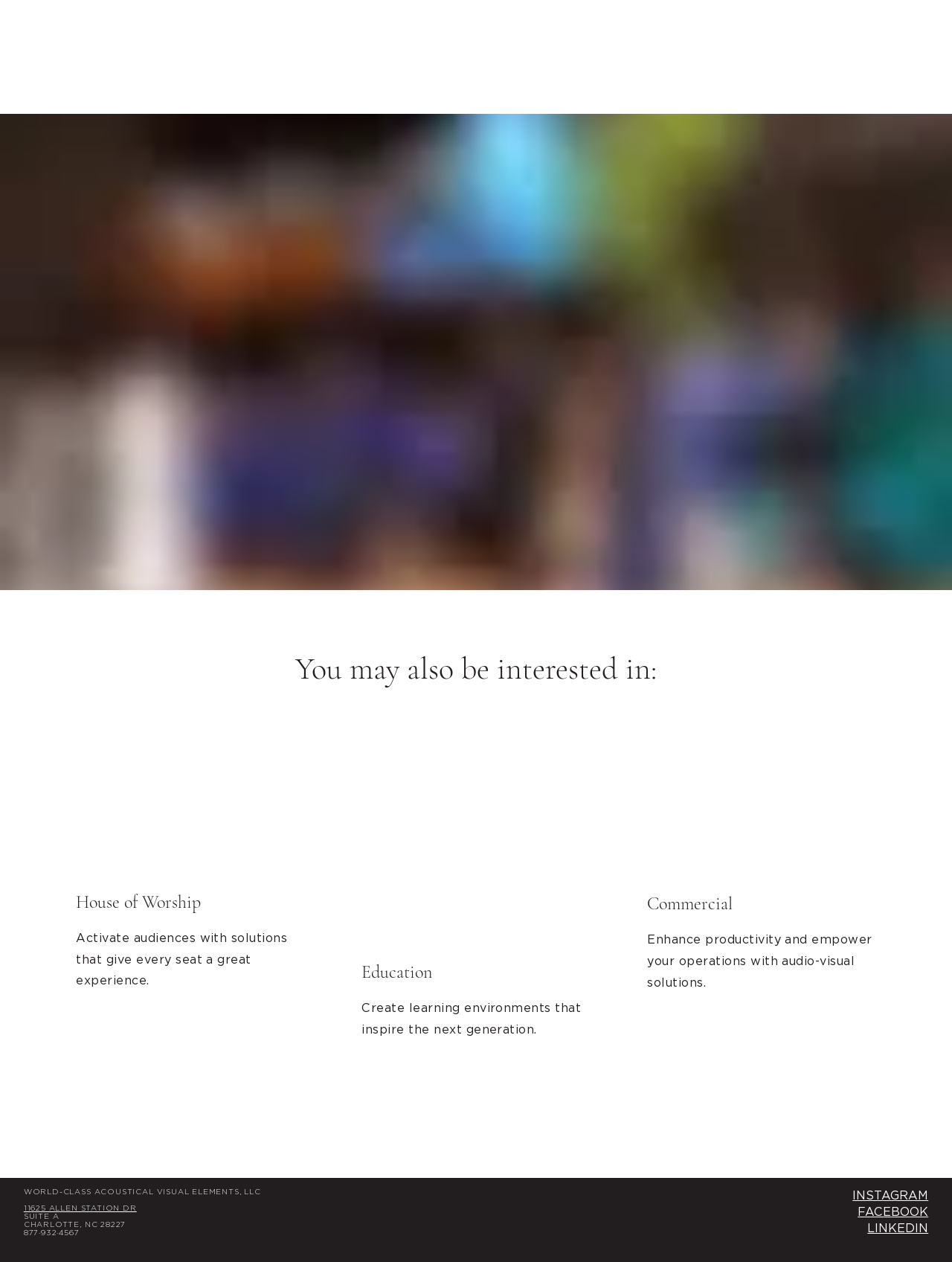What is the address of the company?
Based on the screenshot, provide your answer in one word or phrase.

11625 ALLEN STATION DR, SUITE A, CHARLOTTE, NC 28227